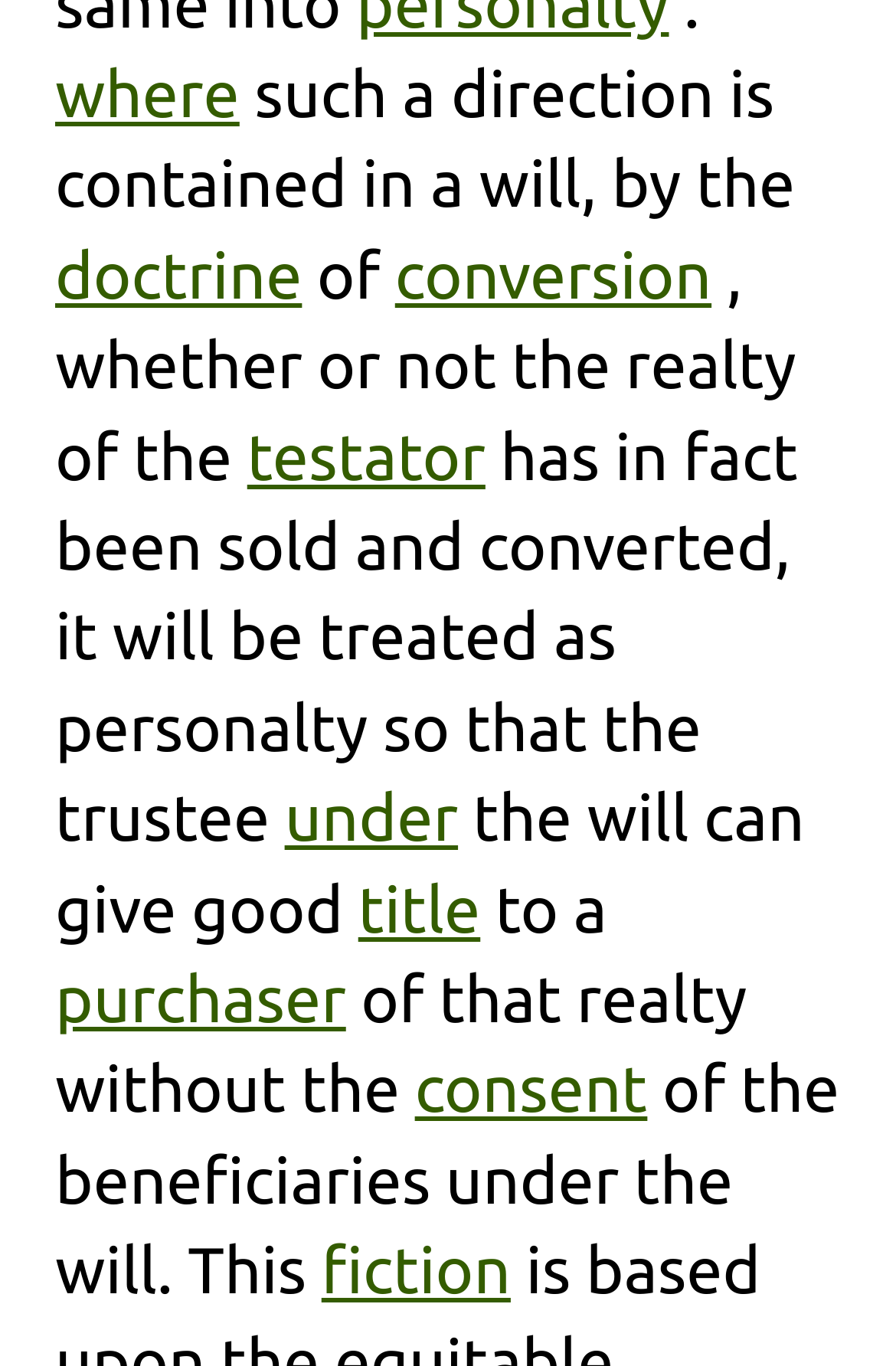What is the consequence of the doctrine of conversion?
Answer the question with as much detail as you can, using the image as a reference.

The doctrine of conversion is discussed in the text, and its consequence is that realty can be treated as personalty. This is stated explicitly in the static text element, 'it will be treated as personalty so that the trustee can give good title to a purchaser of that realty'.